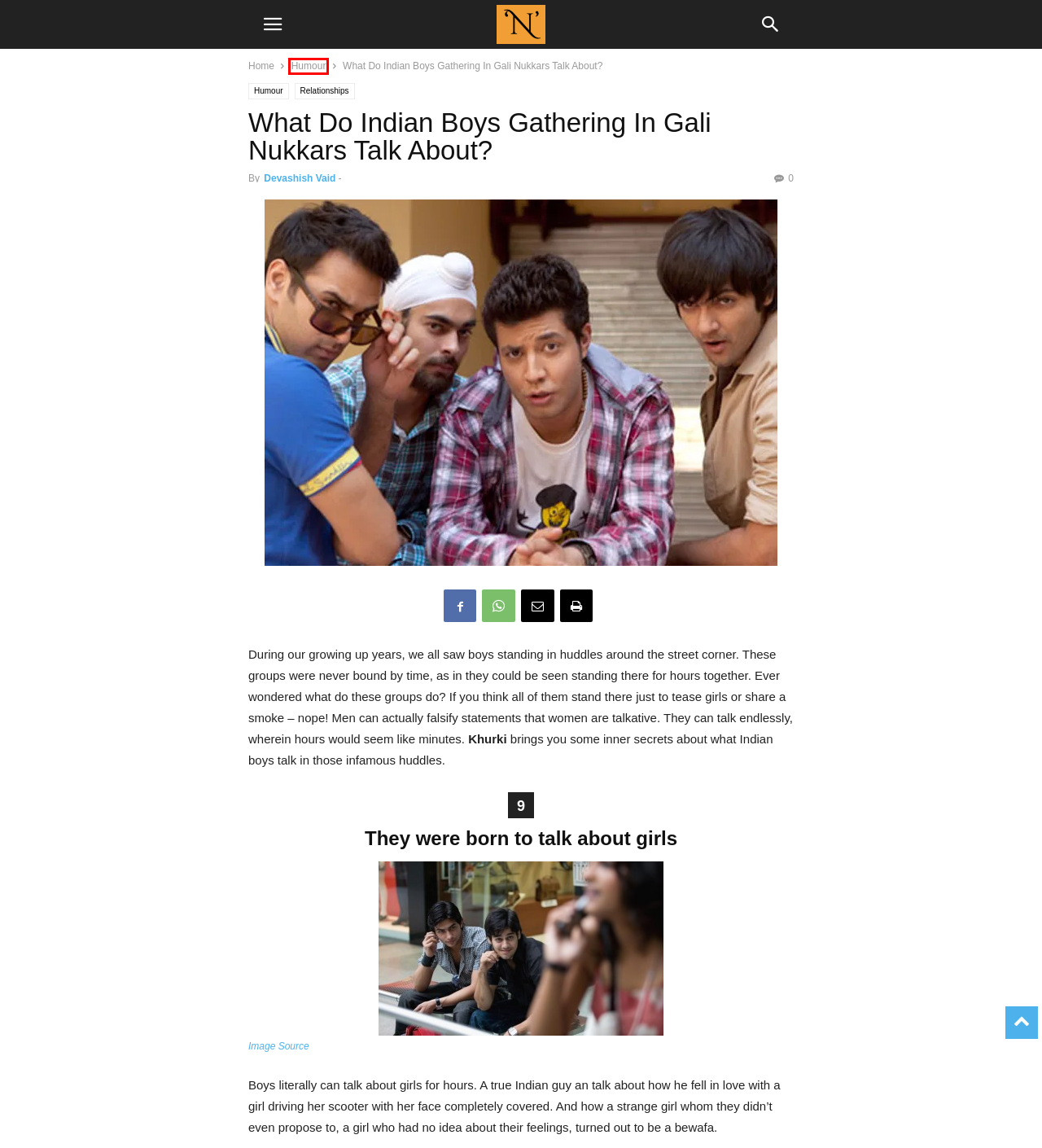Given a webpage screenshot with a UI element marked by a red bounding box, choose the description that best corresponds to the new webpage that will appear after clicking the element. The candidates are:
A. HUMOUR
B. Relationships Archives - BLOGS'N'YOU
C. Things A Teenaged Daughter Wants From Her Dad, A Perfect Guide!
D. Devashish Vaid, Author at BLOGS'N'YOU
E. Home
F. Men Talking Archives - BLOGS'N'YOU
G. indian men Archives - BLOGS'N'YOU
H. boys will be boys Archives - BLOGS'N'YOU

A